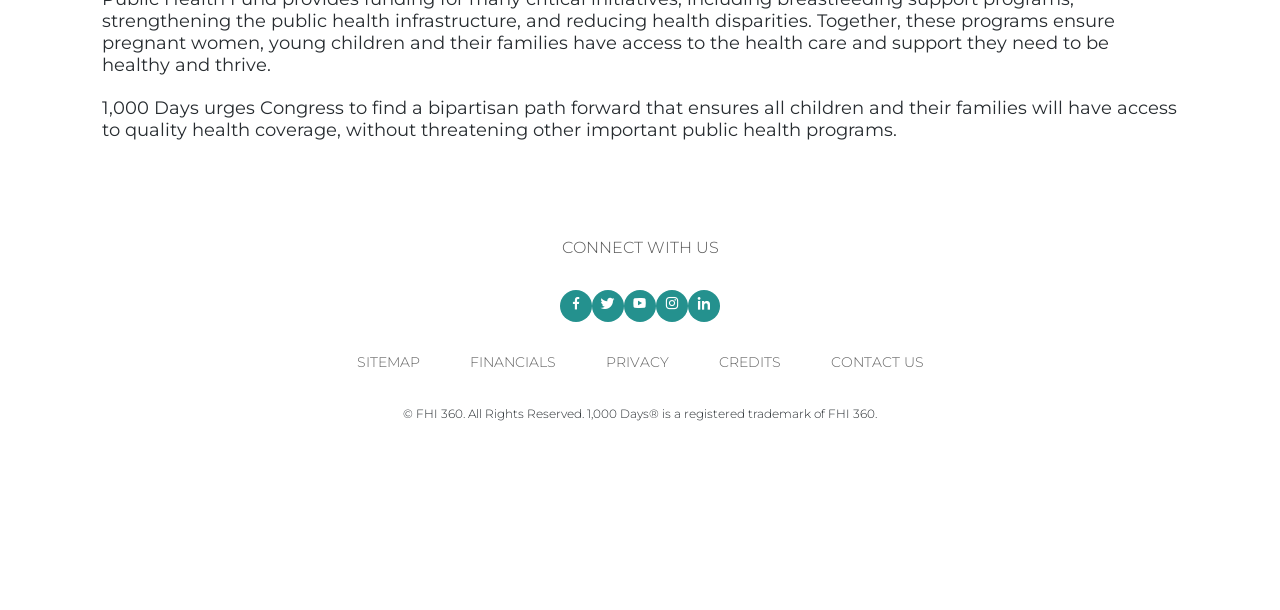What is the name of the organization?
Using the details from the image, give an elaborate explanation to answer the question.

The name of the organization can be found in the StaticText element with the text '1,000 Days urges Congress to find a bipartisan path forward that ensures all children and their families will have access to quality health coverage, without threatening other important public health programs.'